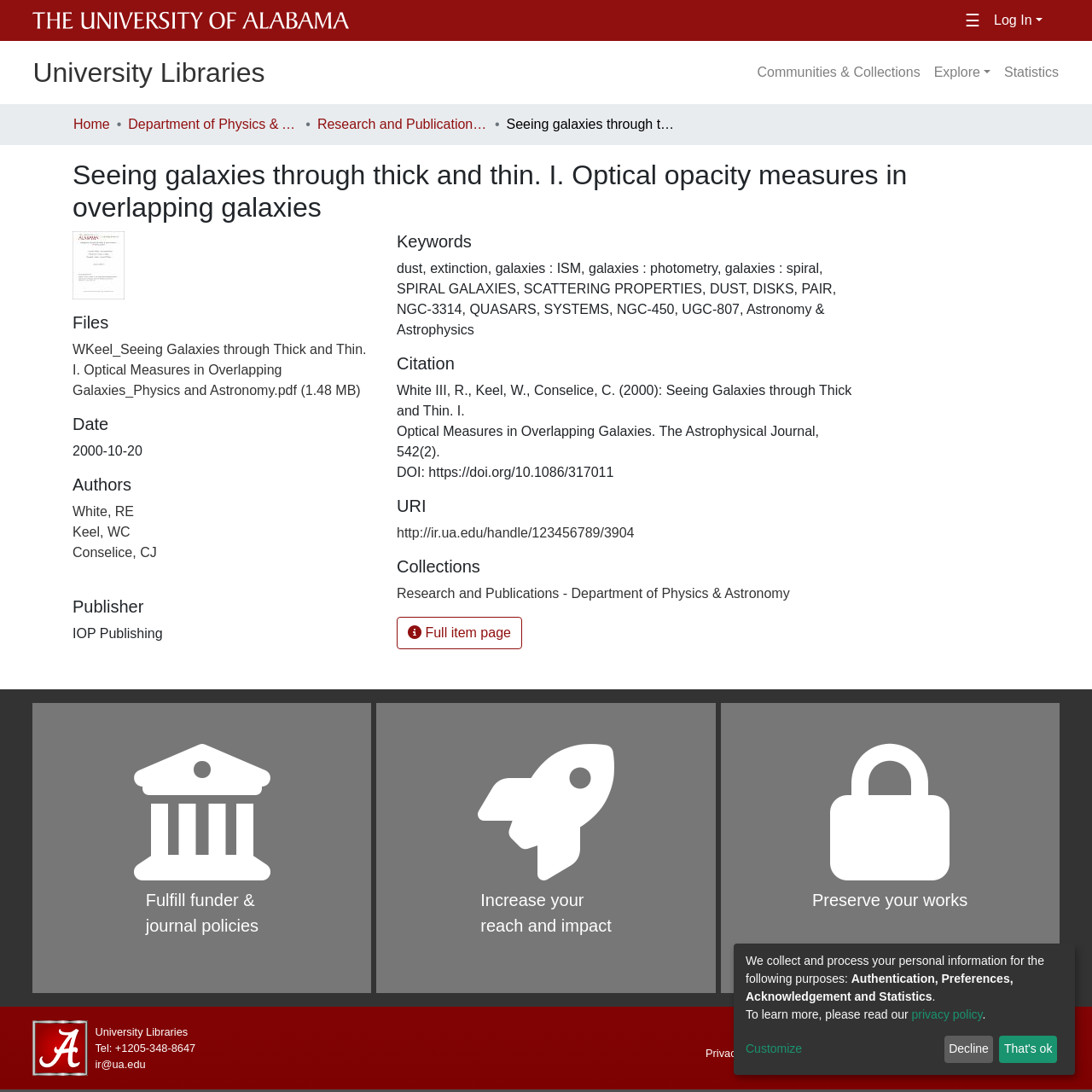Locate the bounding box of the UI element described by: "The University of Alabama" in the given webpage screenshot.

[0.03, 0.0, 0.32, 0.038]